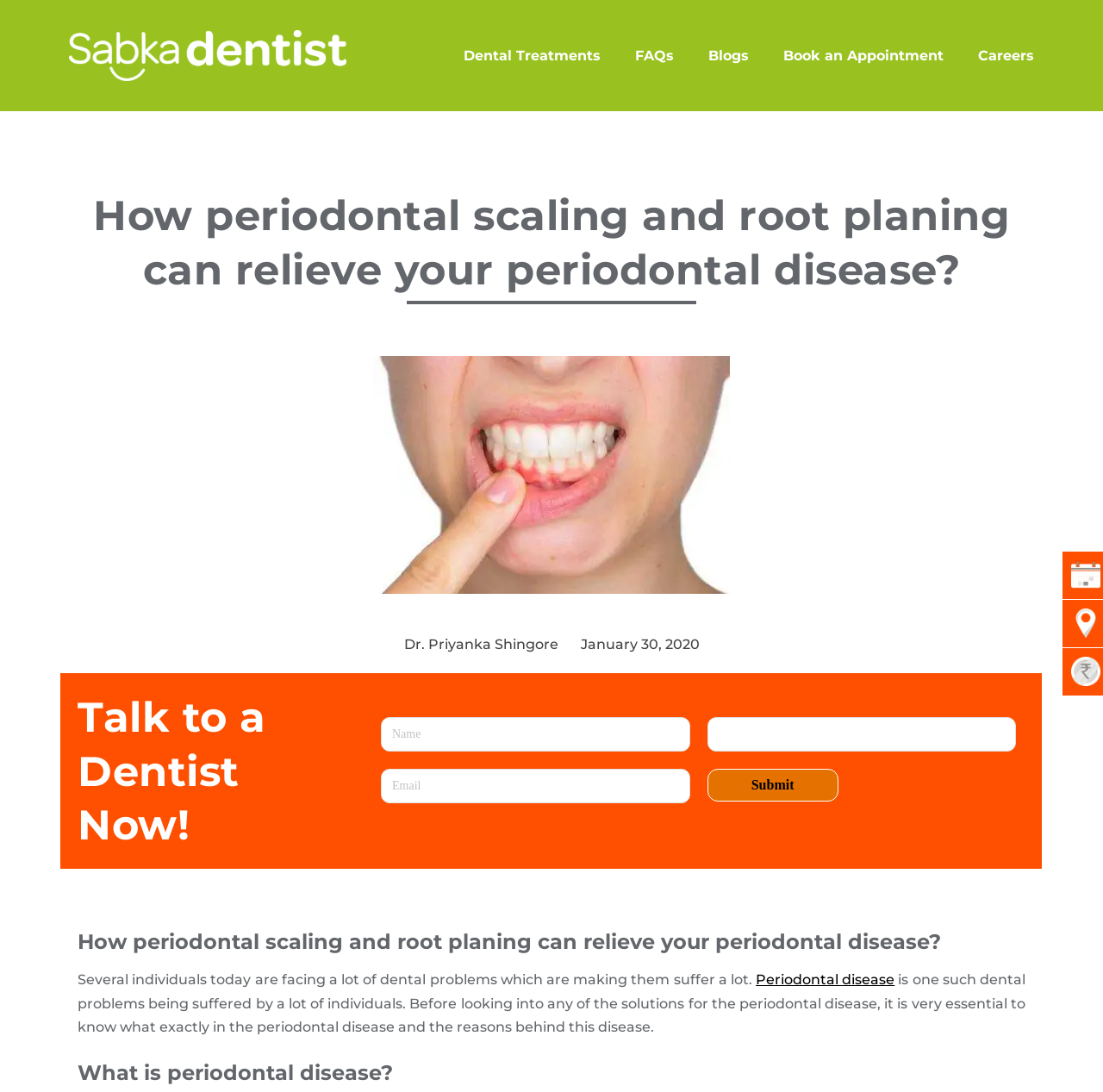What is the name of the dentist mentioned on the webpage?
Please provide a full and detailed response to the question.

The webpage mentions Dr. Priyanka Shingore as the author of an article or blog post, indicating that she is a dentist associated with the Sabkadentist clinic.